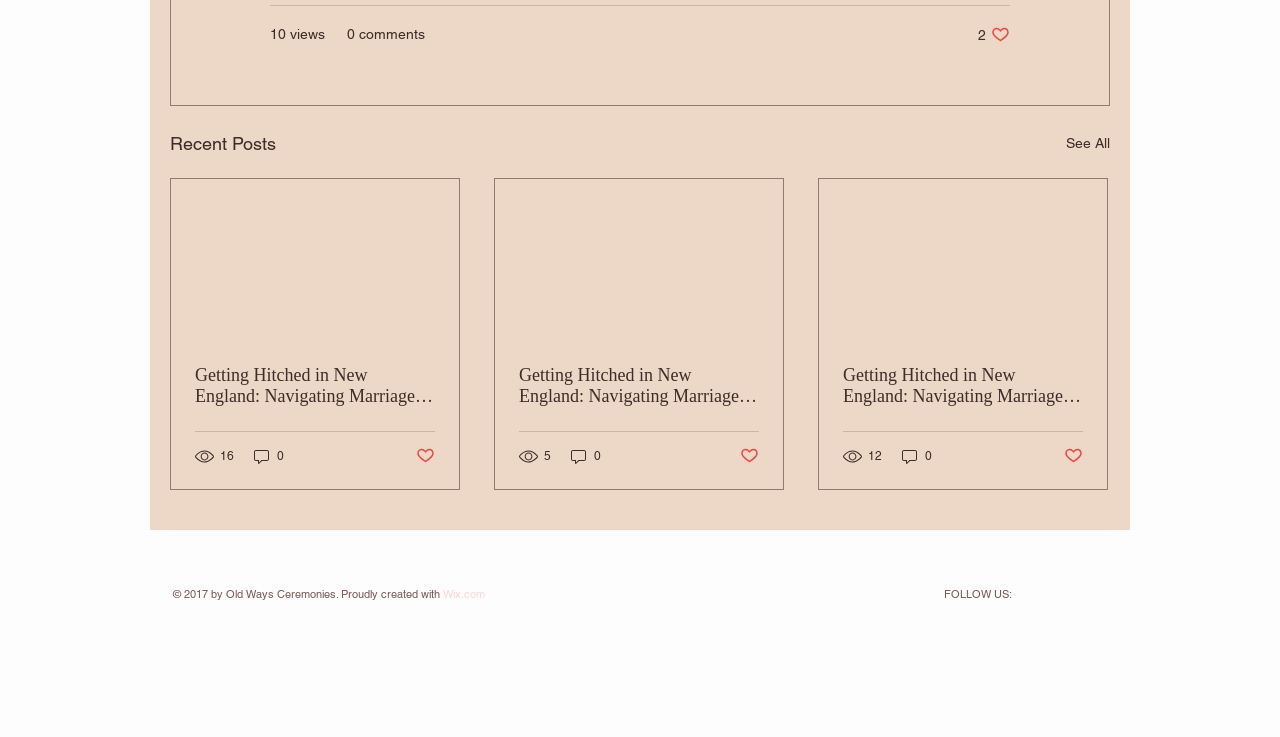Provide your answer to the question using just one word or phrase: How many views does the second post have?

5